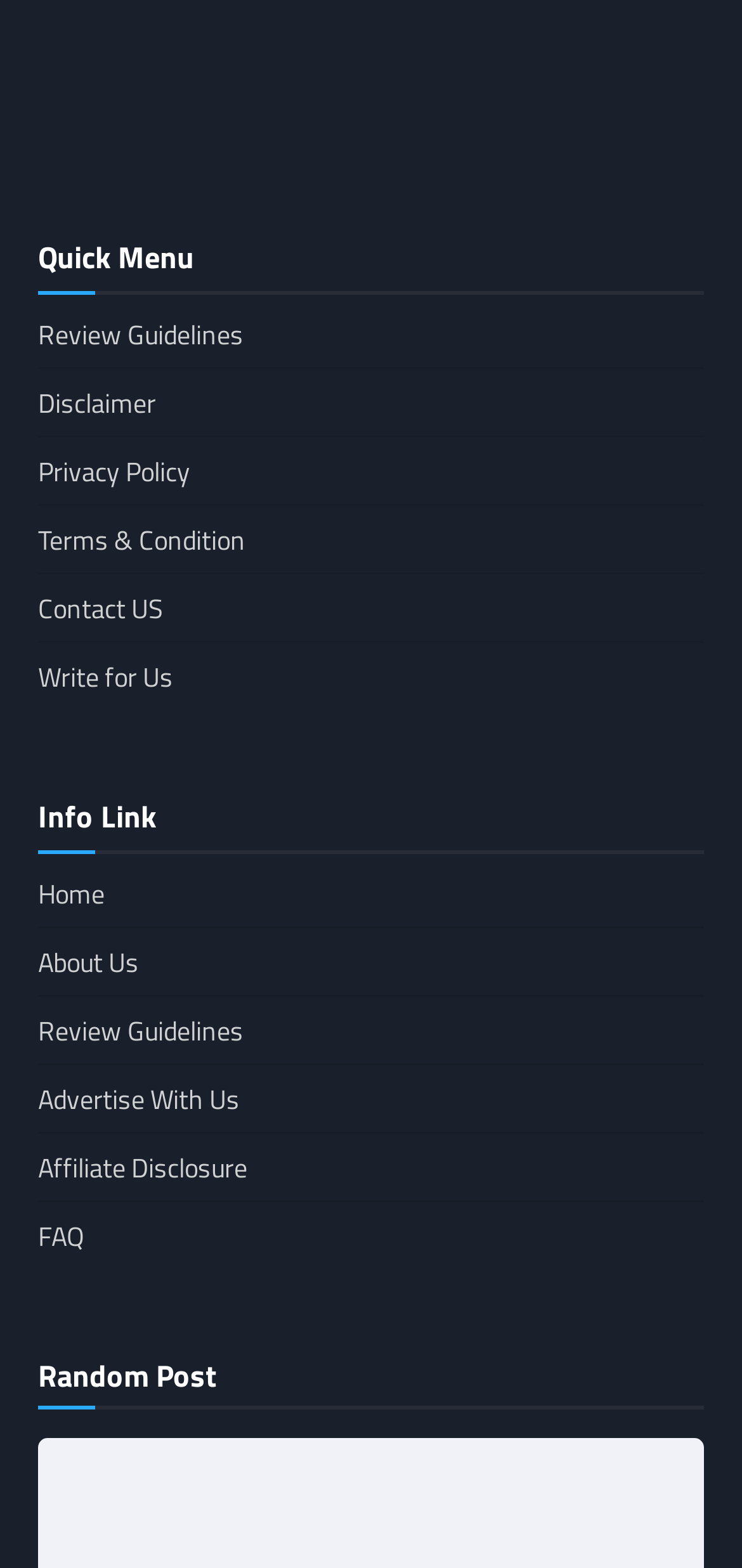Please respond in a single word or phrase: 
What is the last link in the webpage?

FAQ